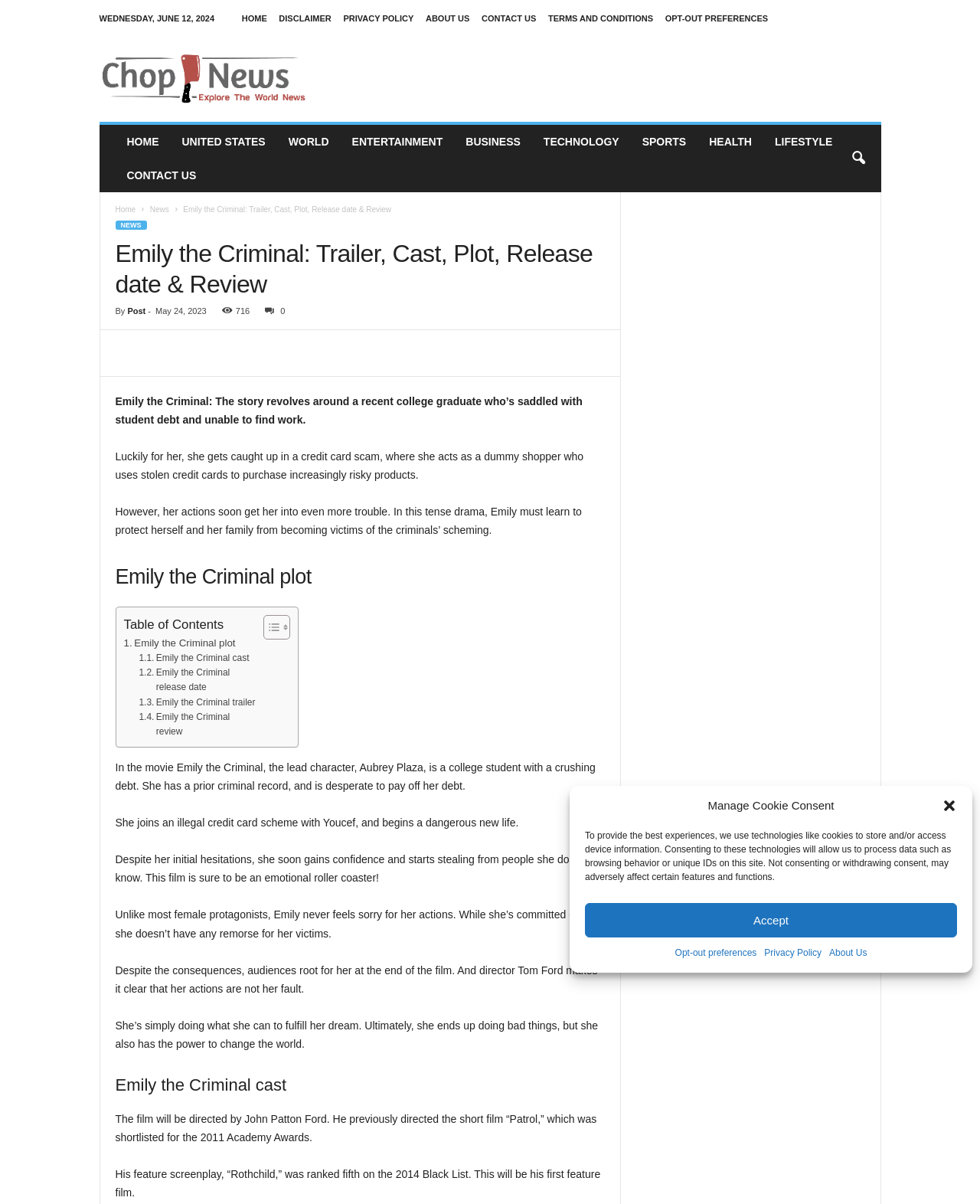Craft a detailed narrative of the webpage's structure and content.

The webpage is about the movie "Emily the Criminal" and provides information on its trailer, cast, plot, release date, and review. At the top of the page, there is a dialog box for managing cookie consent, which includes a button to close the dialog, a description of the cookie policy, and buttons to accept or opt-out of cookies. Below this, there is a header section with links to various pages, including "Home", "Disclaimer", "Privacy Policy", "About Us", and "Contact Us".

In the main content area, there is a heading that reads "Emily the Criminal: Trailer, Cast, Plot, Release date & Review". Below this, there is a brief summary of the movie's plot, which revolves around a recent college graduate who gets caught up in a credit card scam. The summary is divided into three paragraphs, each describing a different aspect of the plot.

To the right of the summary, there are several social media links and a search icon. Below the summary, there is a table of contents with links to different sections of the page, including the plot, cast, release date, trailer, and review.

The plot section is divided into several paragraphs, each describing a different aspect of the movie's storyline. There are also several images scattered throughout this section. The cast section is headed by a subheading and includes information about the film's director, John Patton Ford.

At the bottom of the page, there is a complementary section with a wide banner that spans the width of the page. Overall, the webpage is well-organized and easy to navigate, with clear headings and concise summaries of the movie's plot and cast.